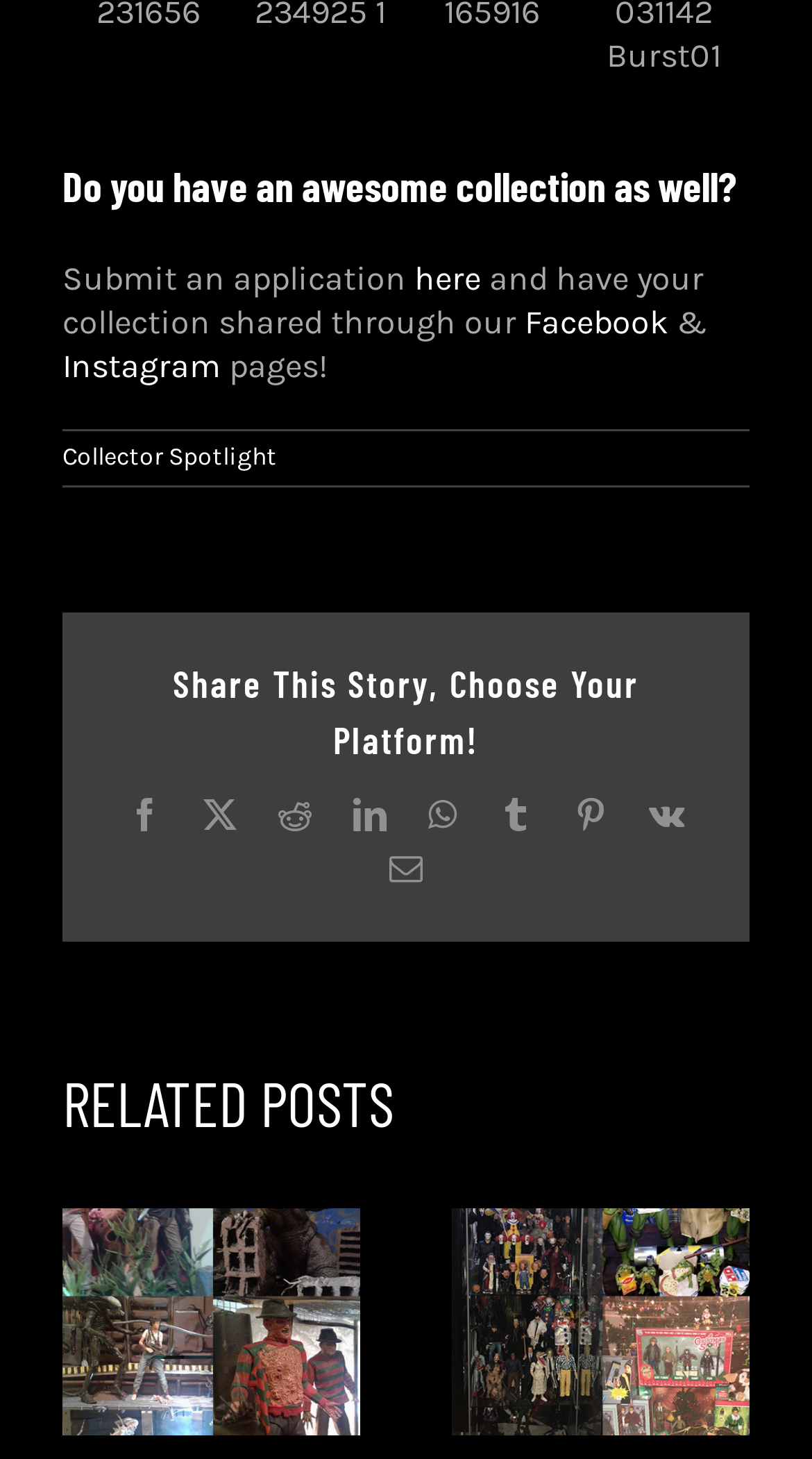How many social media platforms are available to share the story?
Using the picture, provide a one-word or short phrase answer.

9